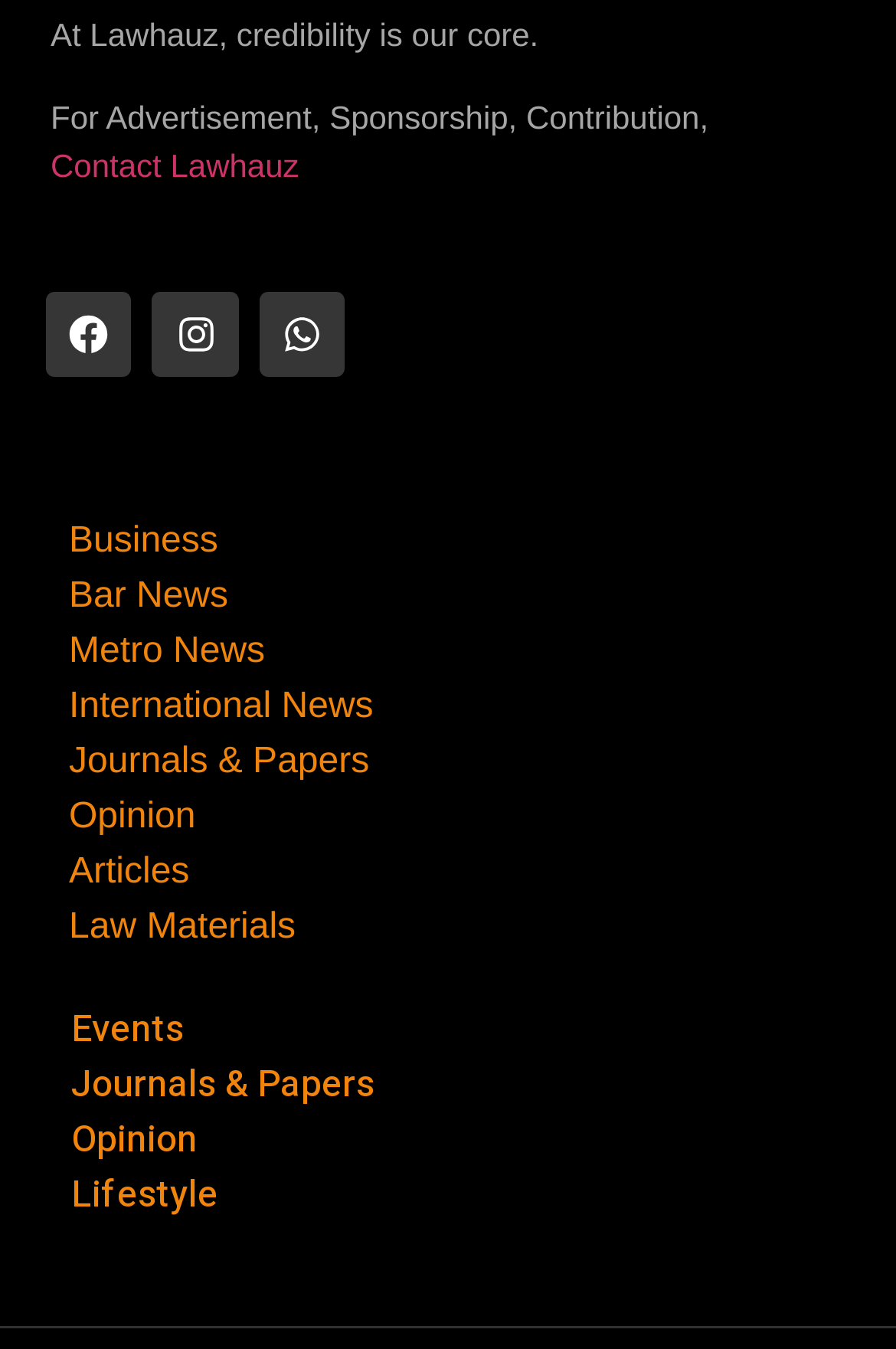Could you determine the bounding box coordinates of the clickable element to complete the instruction: "Read Business news"? Provide the coordinates as four float numbers between 0 and 1, i.e., [left, top, right, bottom].

[0.077, 0.382, 0.923, 0.423]